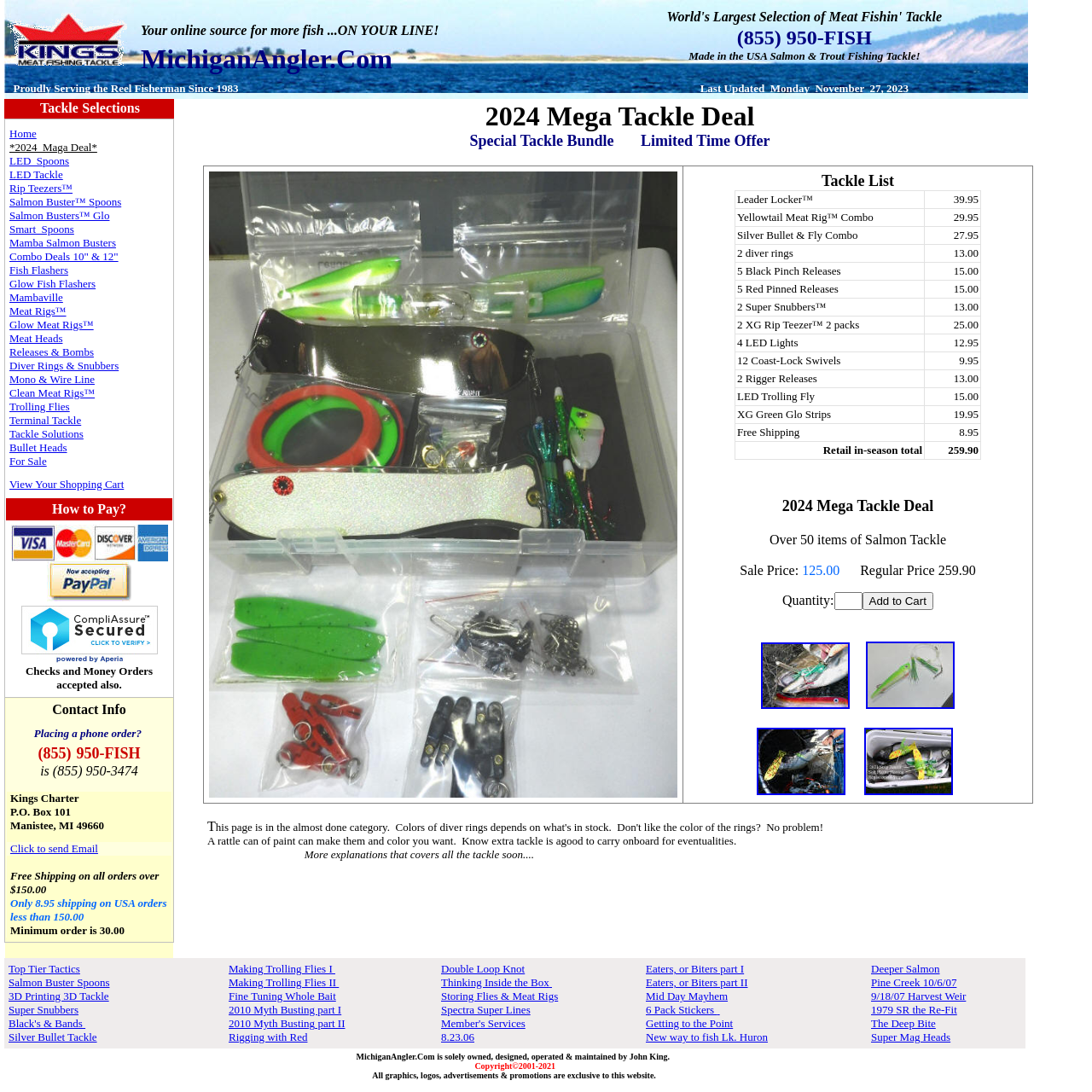How many items of Salmon Tackle are included in the 2024 Mega Tackle Deal?
We need a detailed and meticulous answer to the question.

I found the number of items included in the 2024 Mega Tackle Deal in the table with the gridcell containing the text 'Tackle List'. The text states '2024 Mega Tackle Deal Over 50 items of Salmon Tackle'.